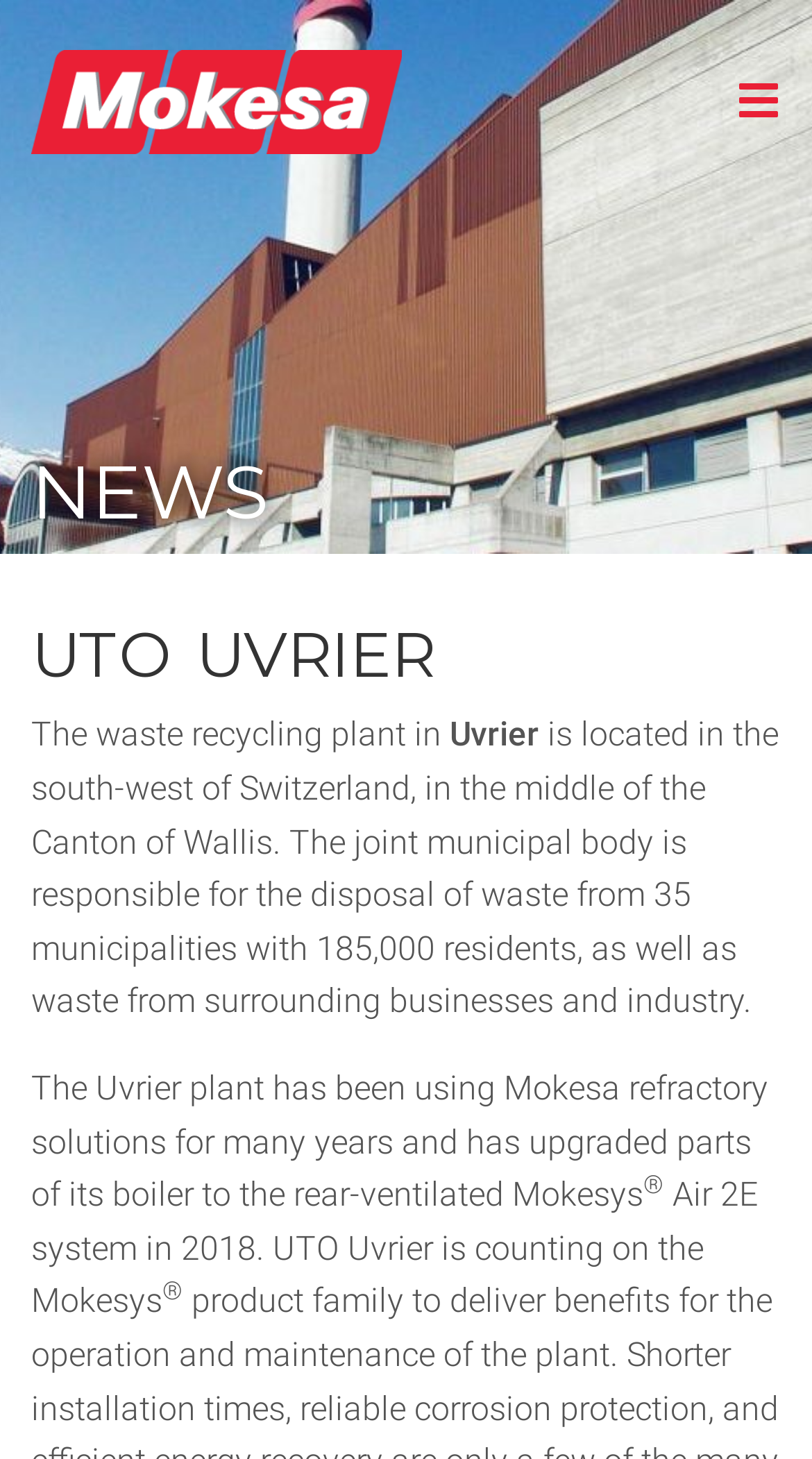Given the description of a UI element: "Mokesa AG", identify the bounding box coordinates of the matching element in the webpage screenshot.

[0.038, 0.034, 0.495, 0.106]